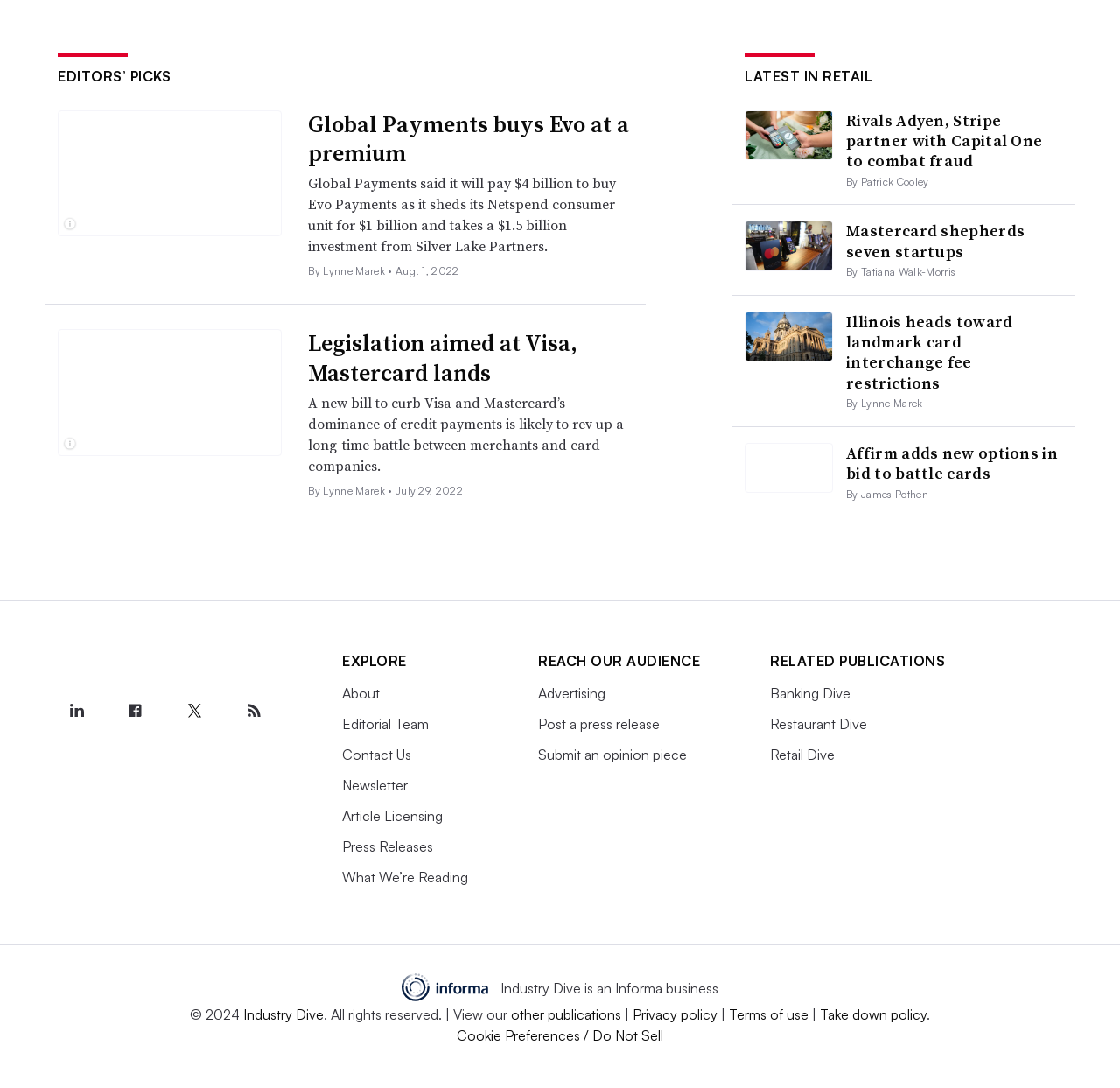Locate the bounding box coordinates of the clickable element to fulfill the following instruction: "Open the live chat jobwikis". Provide the coordinates as four float numbers between 0 and 1 in the format [left, top, right, bottom].

None